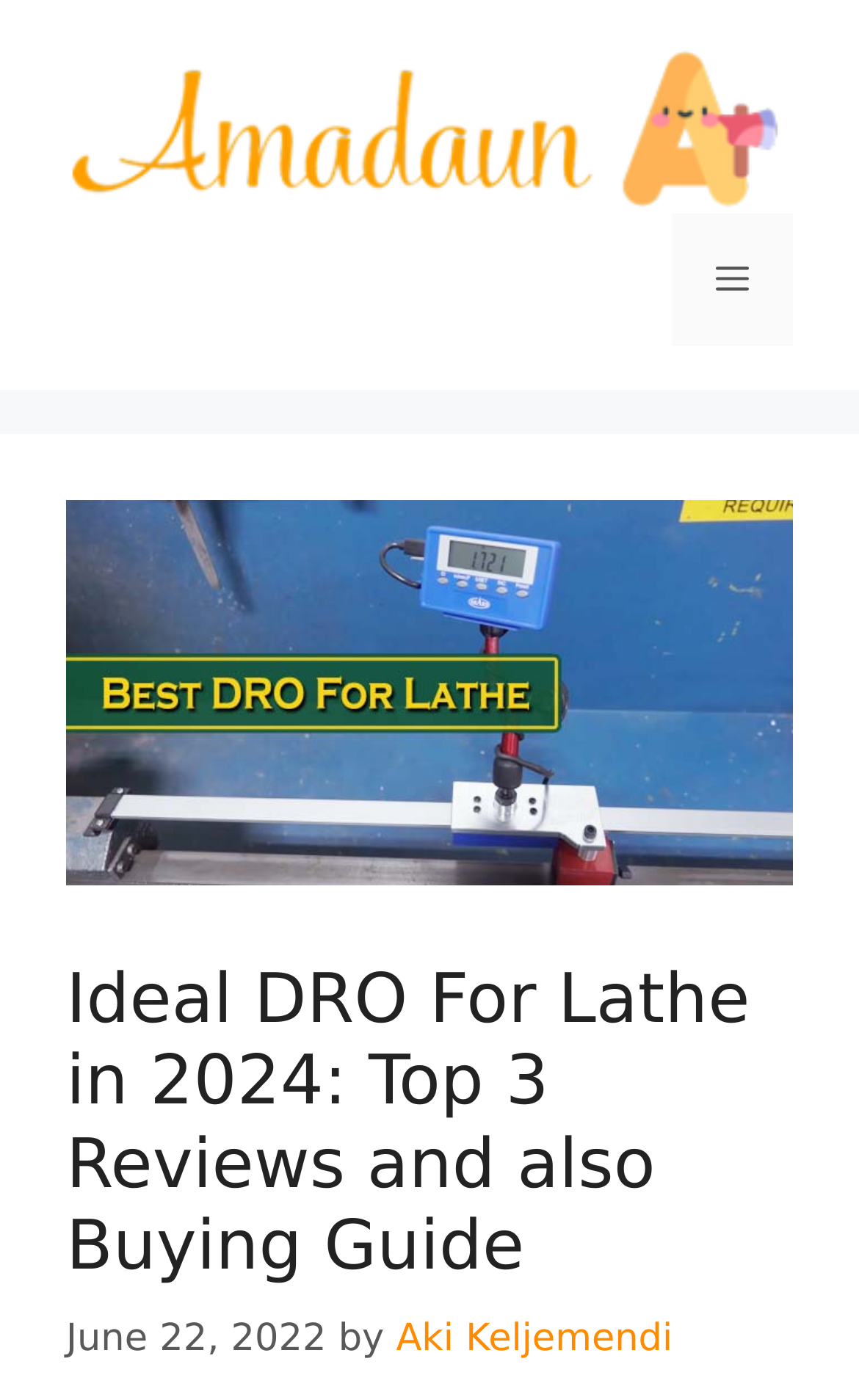What is the date of the latest article?
Answer the question in as much detail as possible.

I found the date of the latest article by examining the time element within the header section, which contains a static text element with the date 'June 22, 2022'.